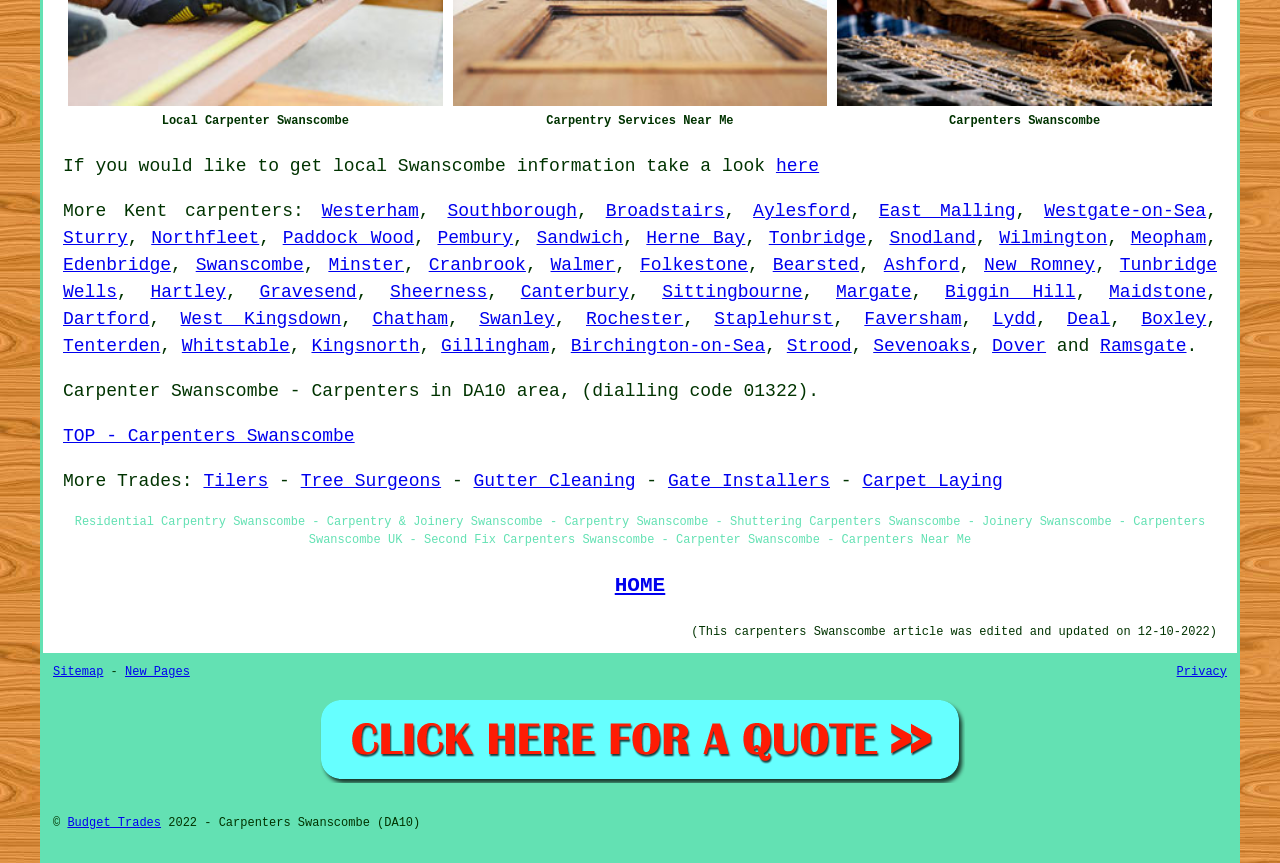Use a single word or phrase to answer this question: 
What is the profession mentioned on the webpage?

Carpenter